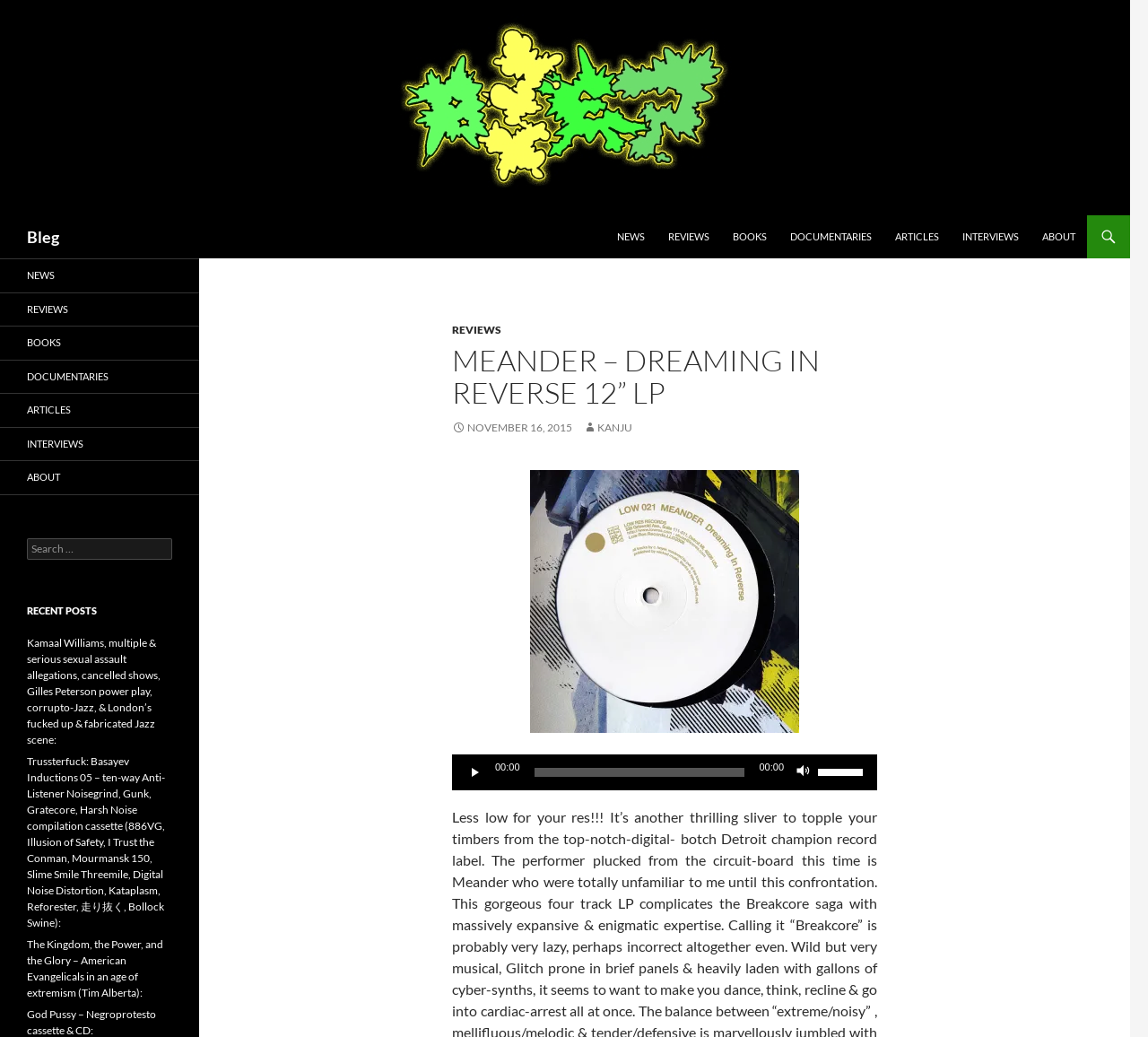What is the name of the performer?
Using the visual information, respond with a single word or phrase.

Meander